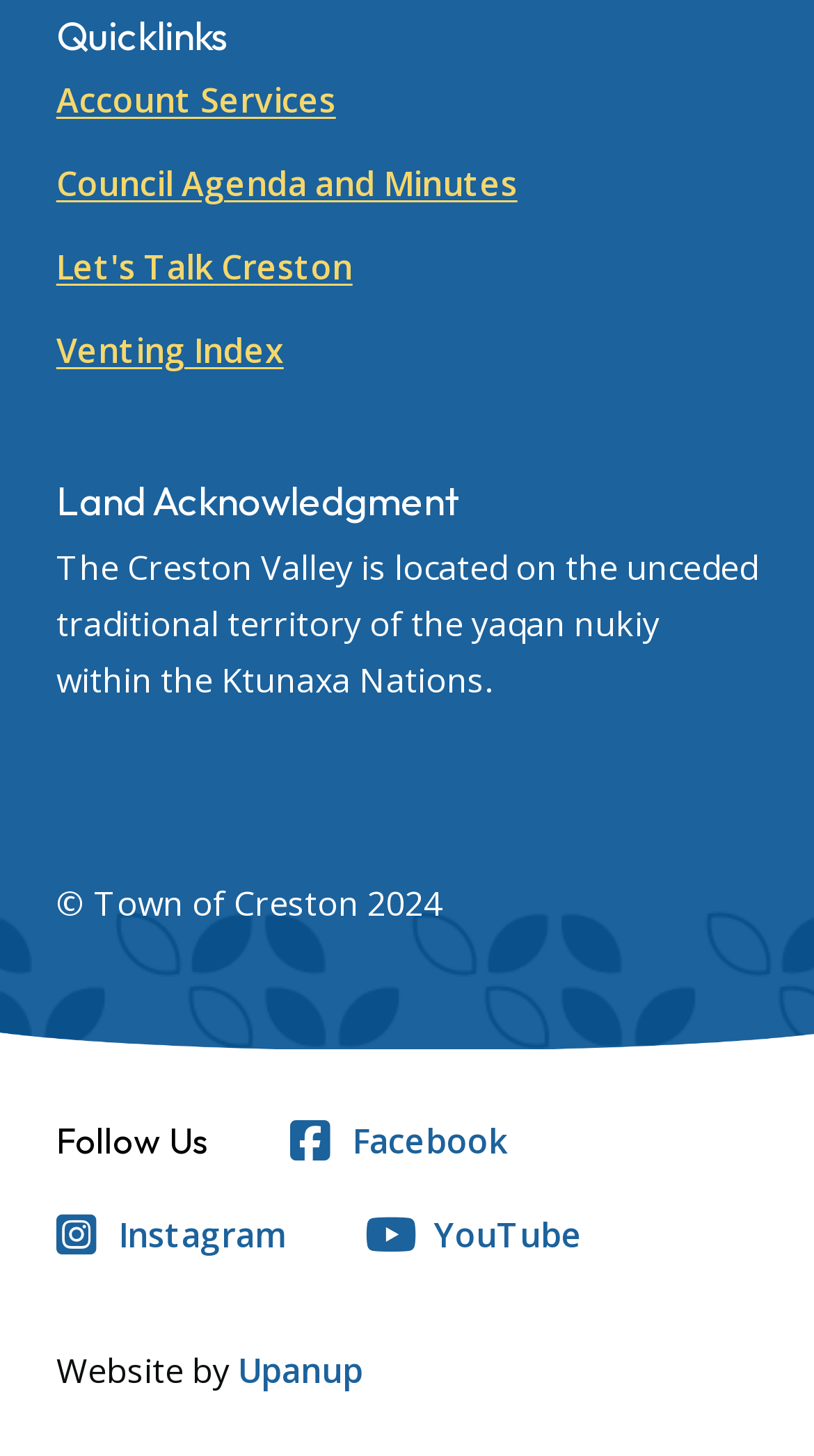Kindly determine the bounding box coordinates for the clickable area to achieve the given instruction: "Visit 'Council Agenda and Minutes'".

[0.069, 0.111, 0.636, 0.142]